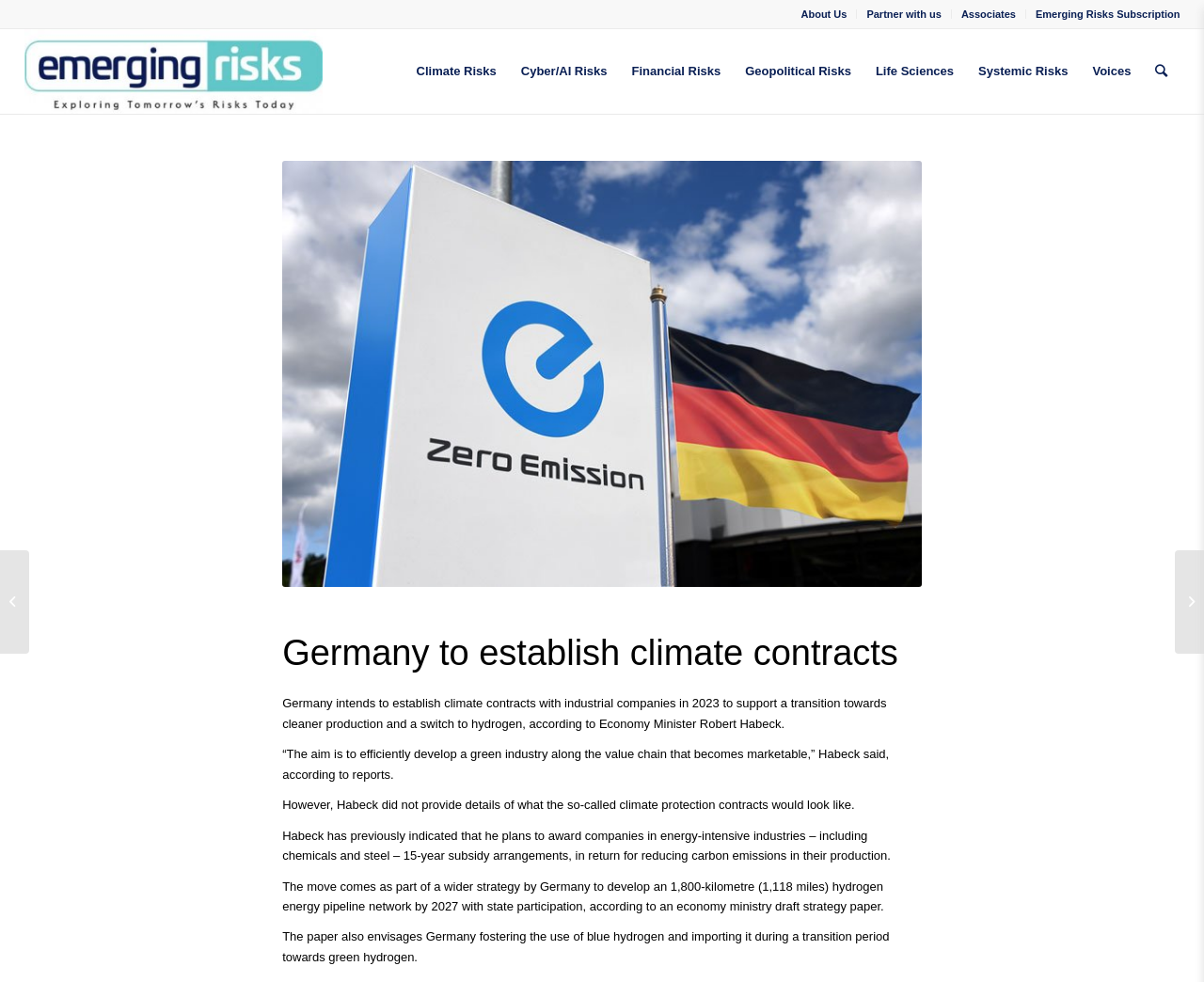What is the target year for developing a hydrogen energy pipeline network?
We need a detailed and exhaustive answer to the question. Please elaborate.

I read the article and found that the target year for developing a 1,800-kilometre hydrogen energy pipeline network is 2027, according to an economy ministry draft strategy paper.